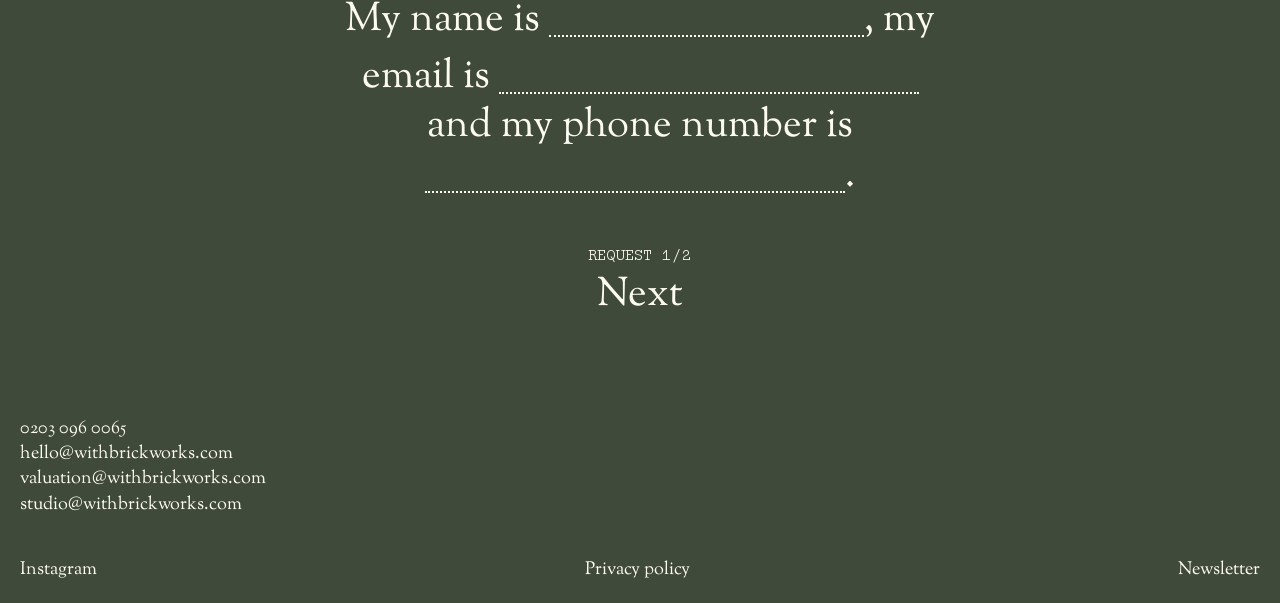Determine the coordinates of the bounding box that should be clicked to complete the instruction: "Browse the 'Archive' section". The coordinates should be represented by four float numbers between 0 and 1: [left, top, right, bottom].

None